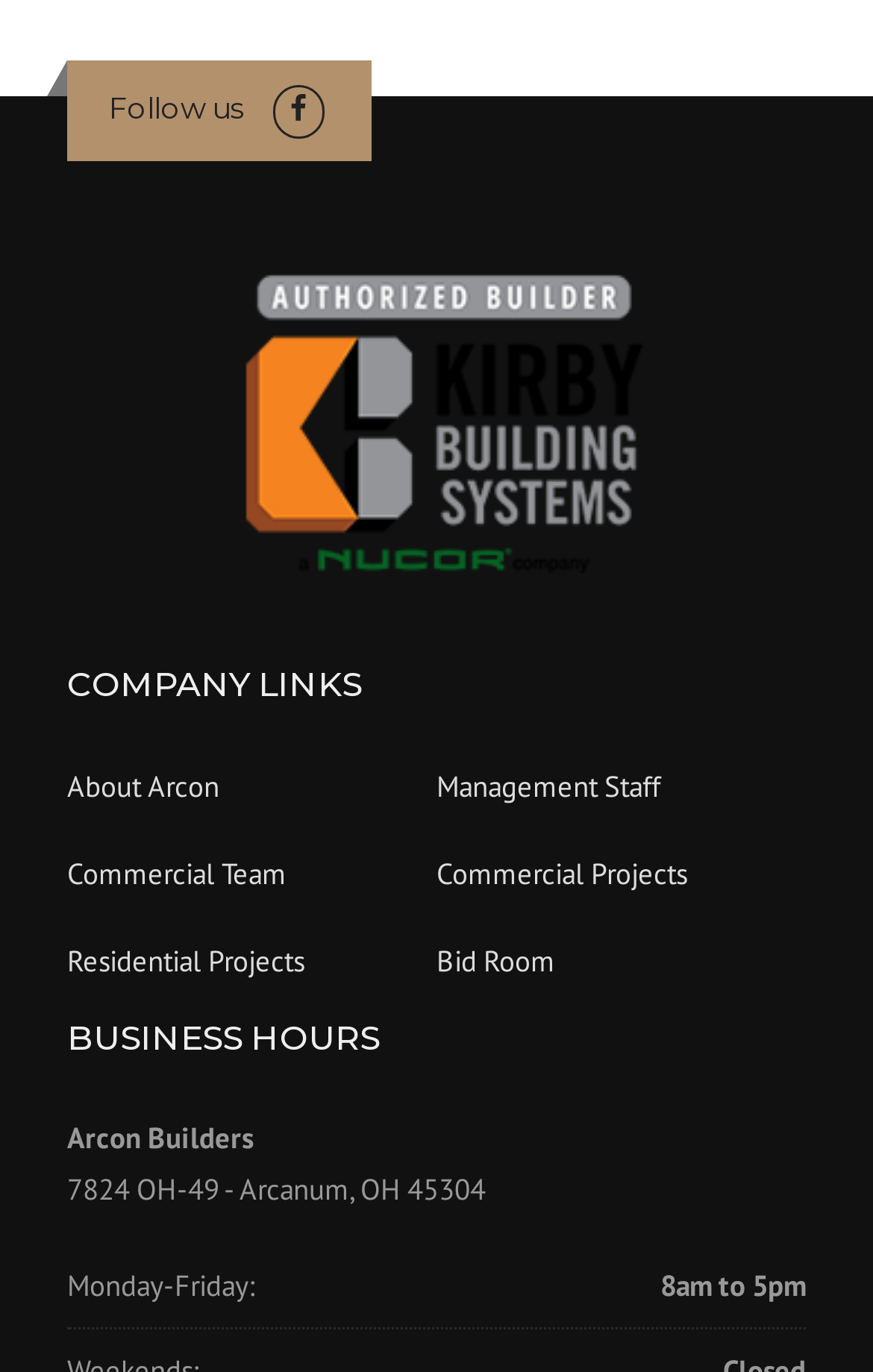Provide a thorough and detailed response to the question by examining the image: 
What are the business hours?

The business hours can be found in the static text element '8am to 5pm' located at [0.756, 0.924, 0.923, 0.951], which is part of the 'BUSINESS HOURS' section.